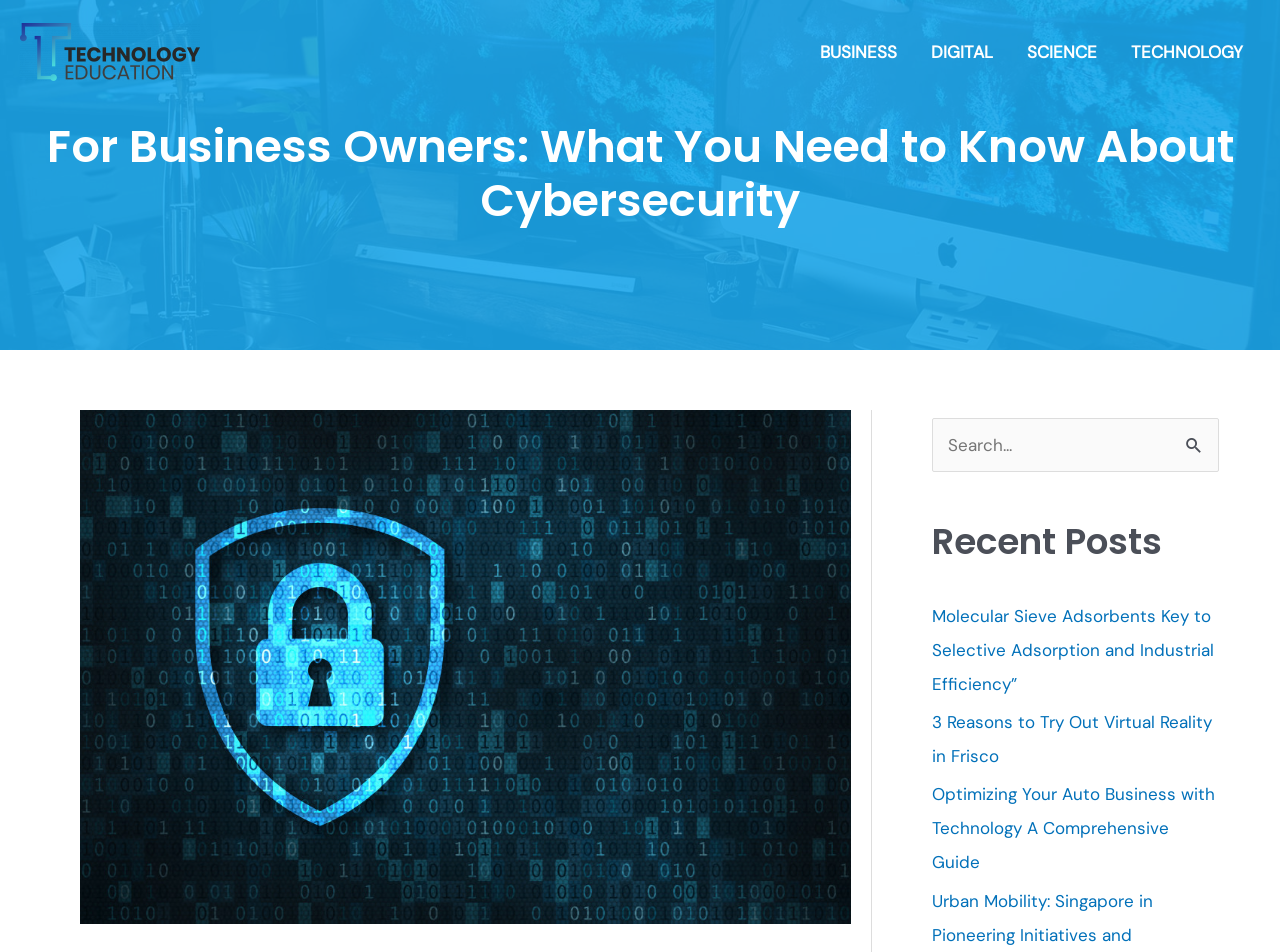What is the purpose of the search box?
With the help of the image, please provide a detailed response to the question.

The search box is located at the top right corner of the webpage, and it is a search element with a bounding box coordinate of [0.728, 0.439, 0.952, 0.496]. The search box has a static text 'Search for:' and a button 'Search'.